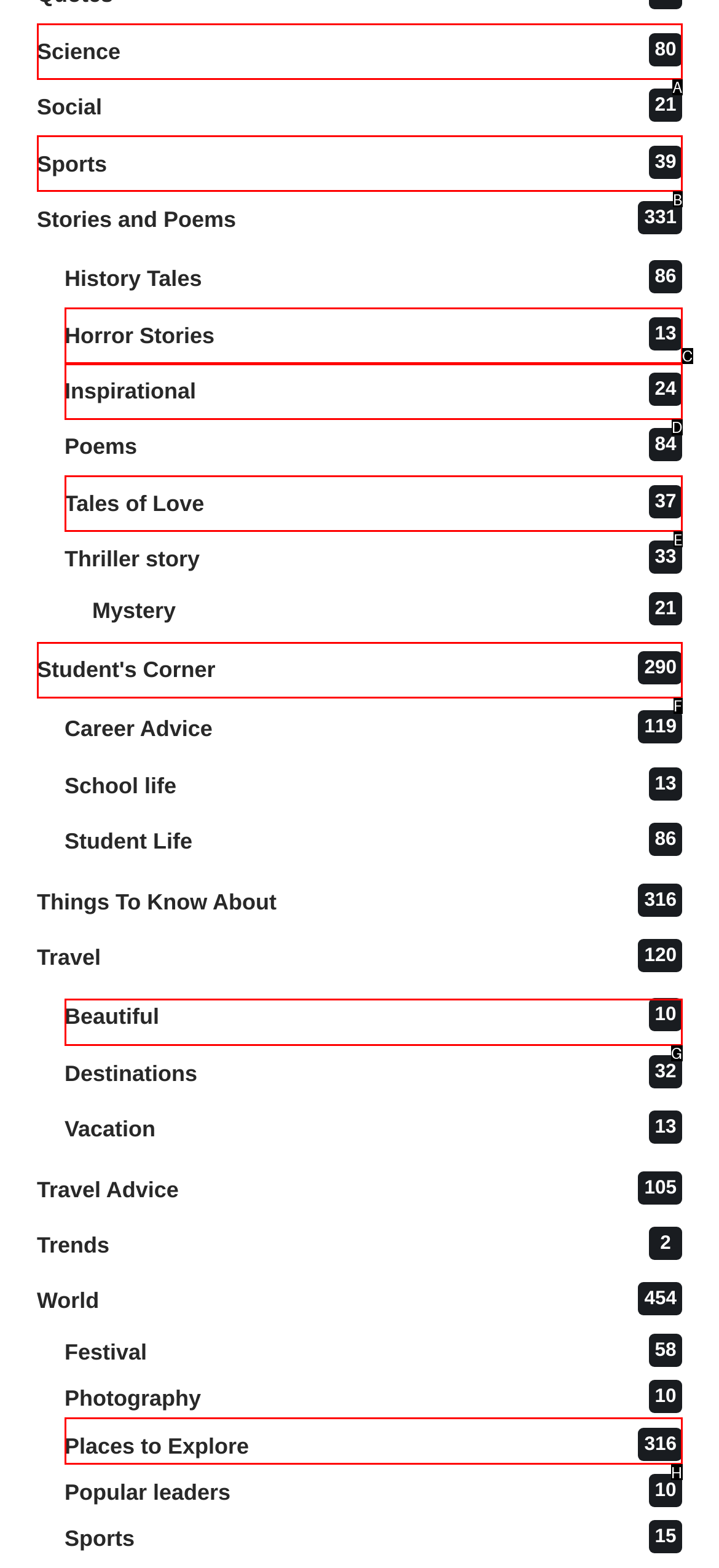Determine which option should be clicked to carry out this task: Discover Places to Explore
State the letter of the correct choice from the provided options.

H